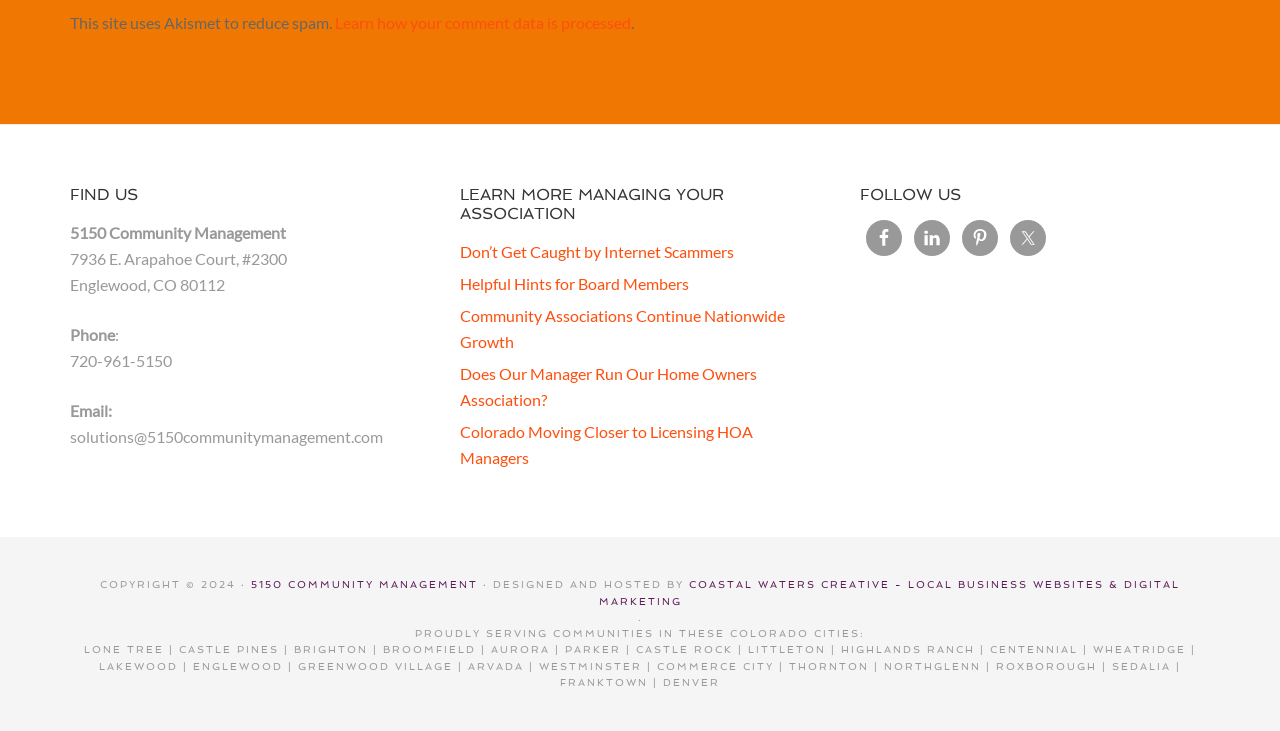How many cities are listed as served by the company?
Based on the screenshot, provide your answer in one word or phrase.

24